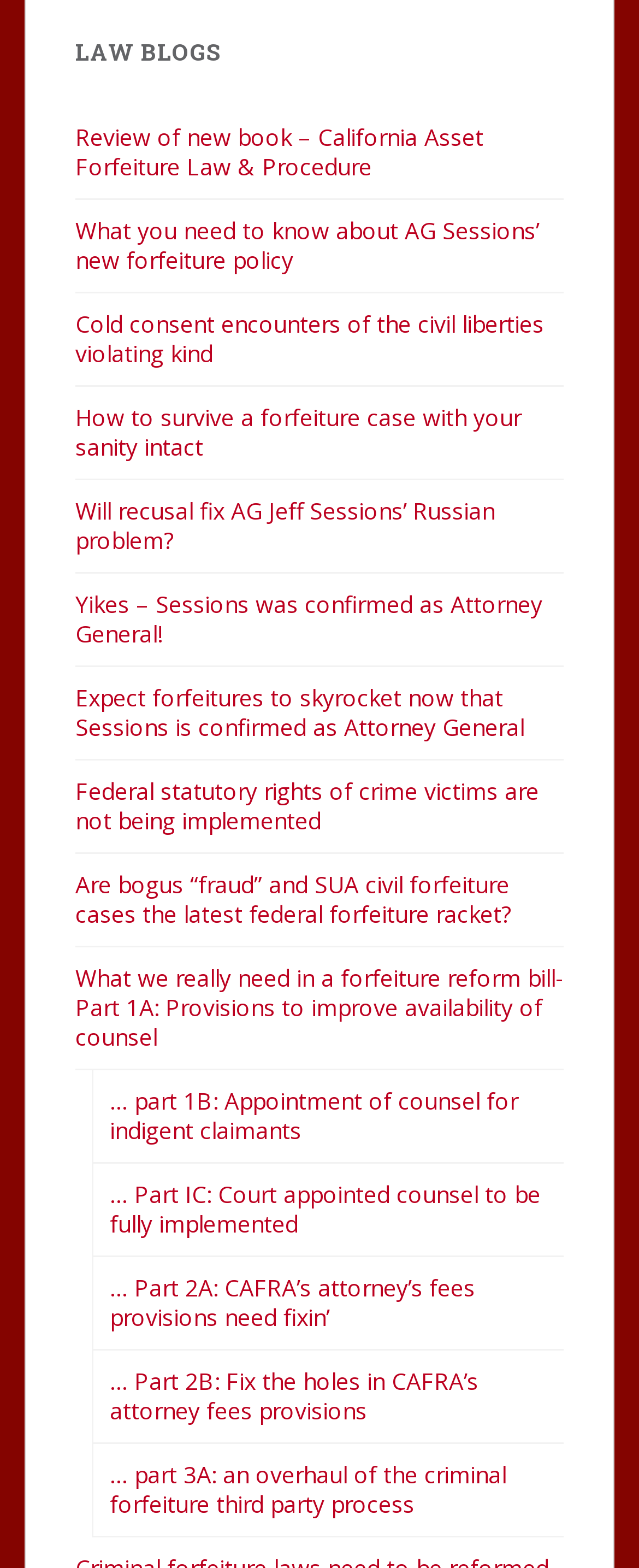Specify the bounding box coordinates of the region I need to click to perform the following instruction: "Explore the review of new book on asset forfeiture law". The coordinates must be four float numbers in the range of 0 to 1, i.e., [left, top, right, bottom].

[0.118, 0.067, 0.882, 0.127]